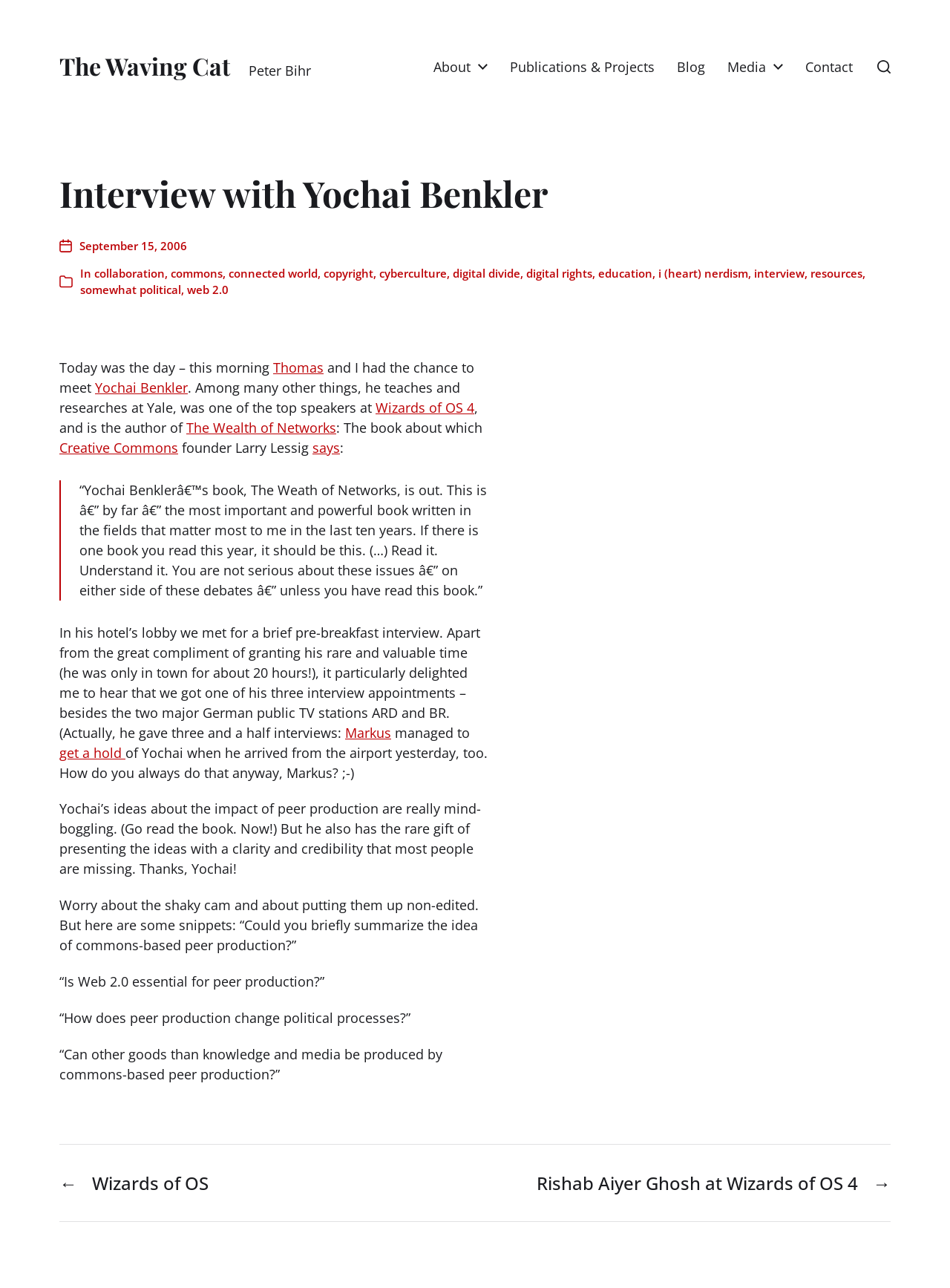Identify and extract the heading text of the webpage.

Interview with Yochai Benkler